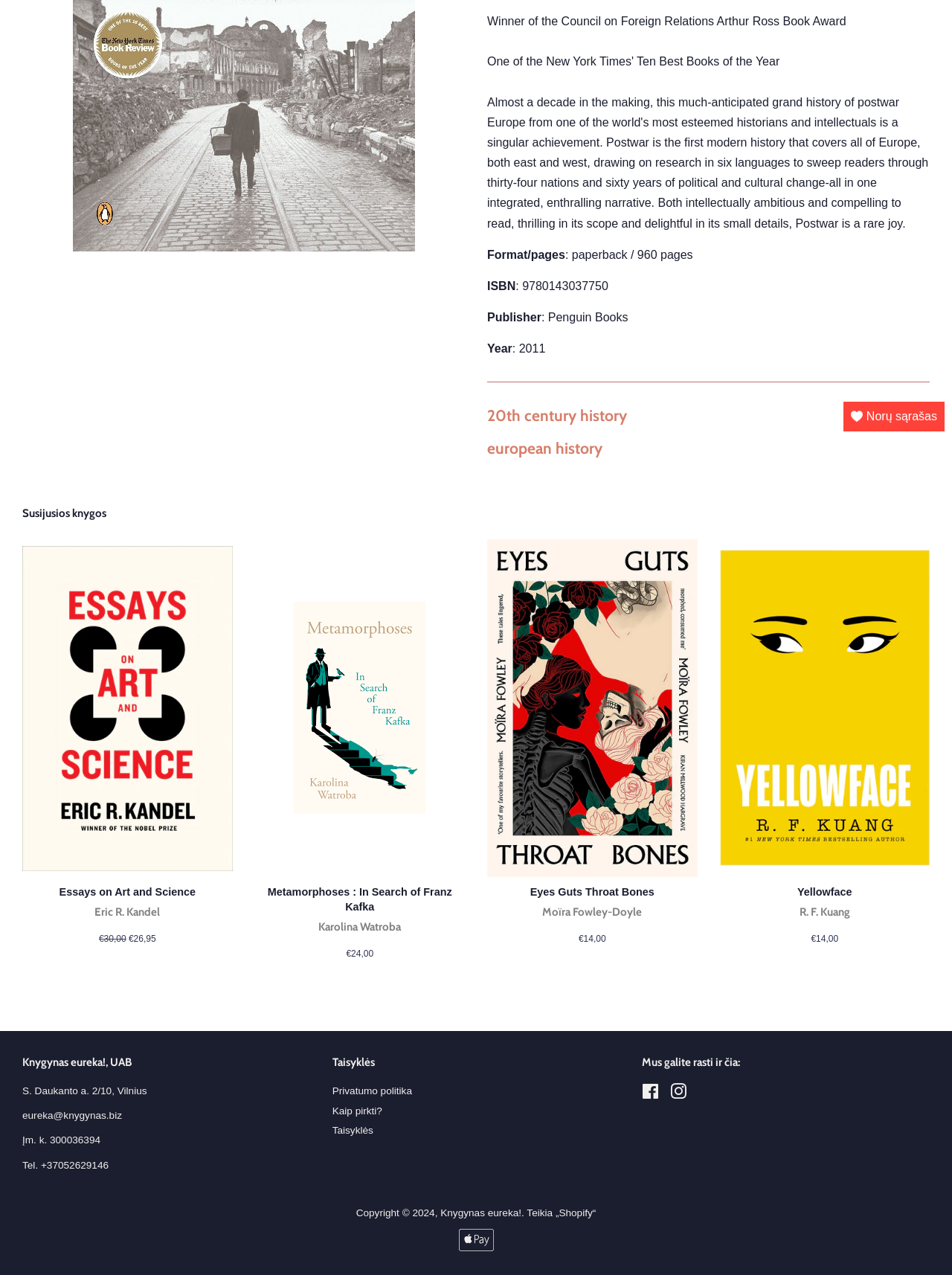Locate the bounding box of the UI element described in the following text: "Privatumo politika".

[0.349, 0.851, 0.433, 0.86]